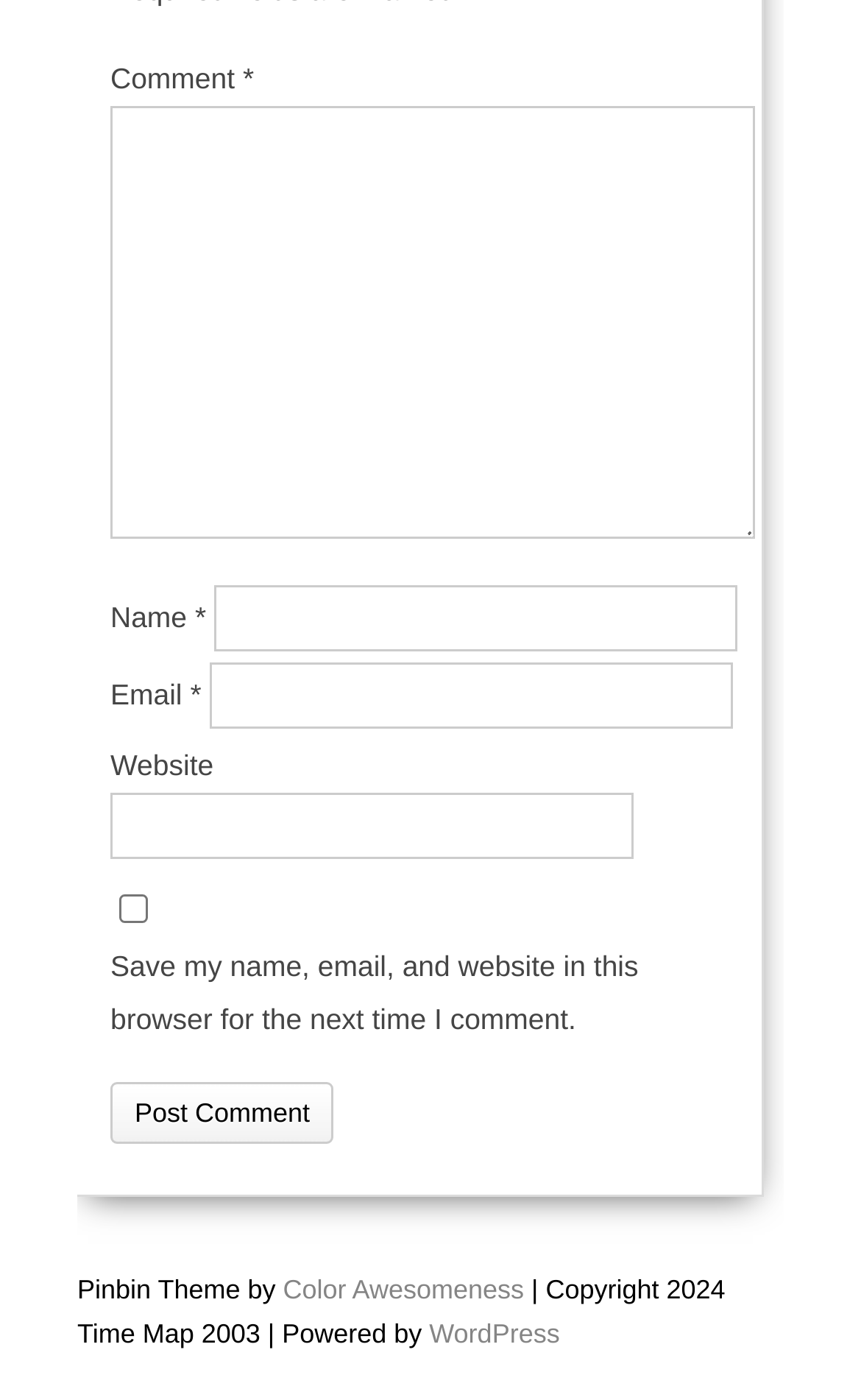Indicate the bounding box coordinates of the element that must be clicked to execute the instruction: "Visit the Color Awesomeness website". The coordinates should be given as four float numbers between 0 and 1, i.e., [left, top, right, bottom].

[0.329, 0.91, 0.609, 0.932]